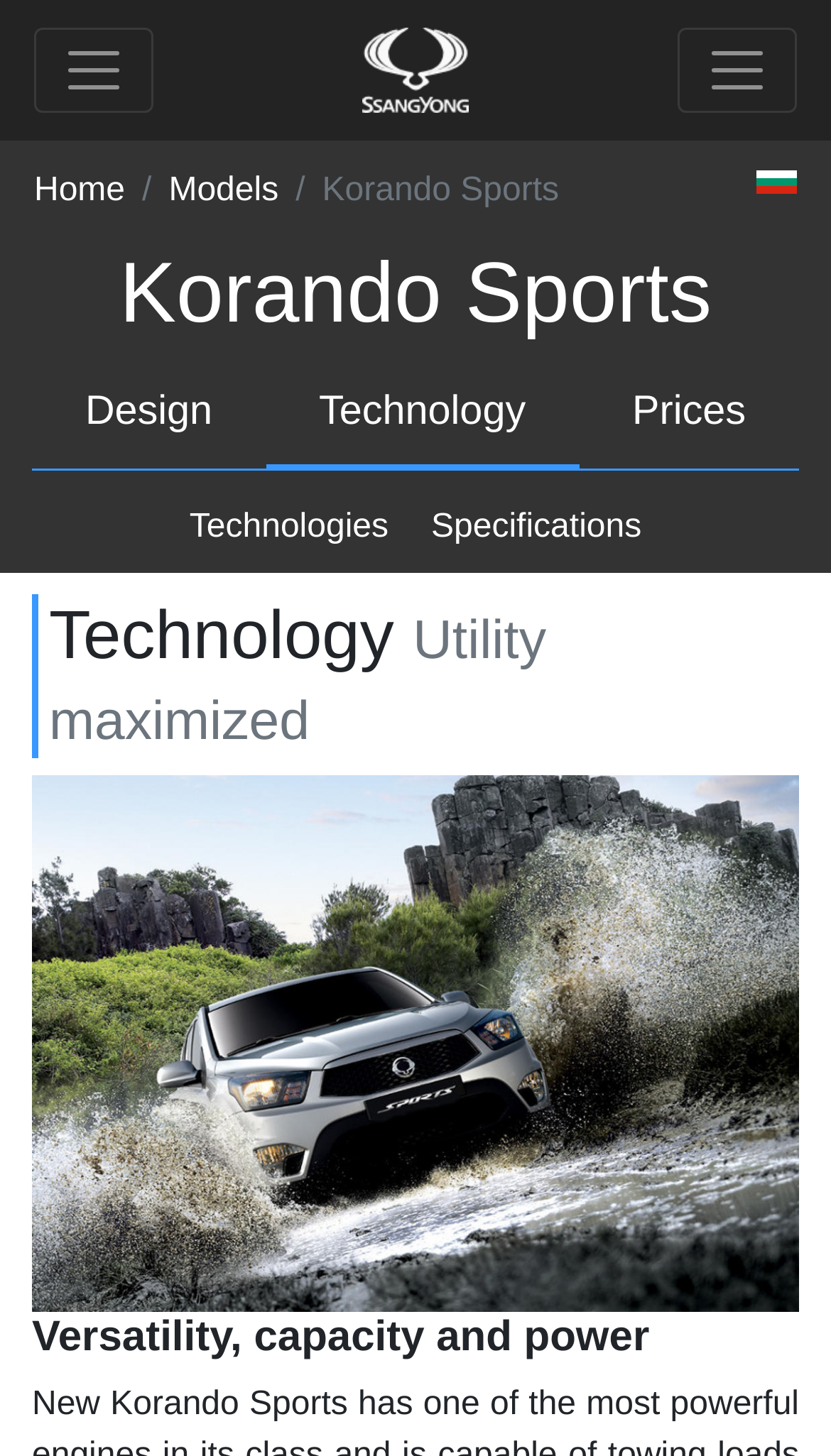Give a one-word or short phrase answer to the question: 
How many images are there on the webpage?

3